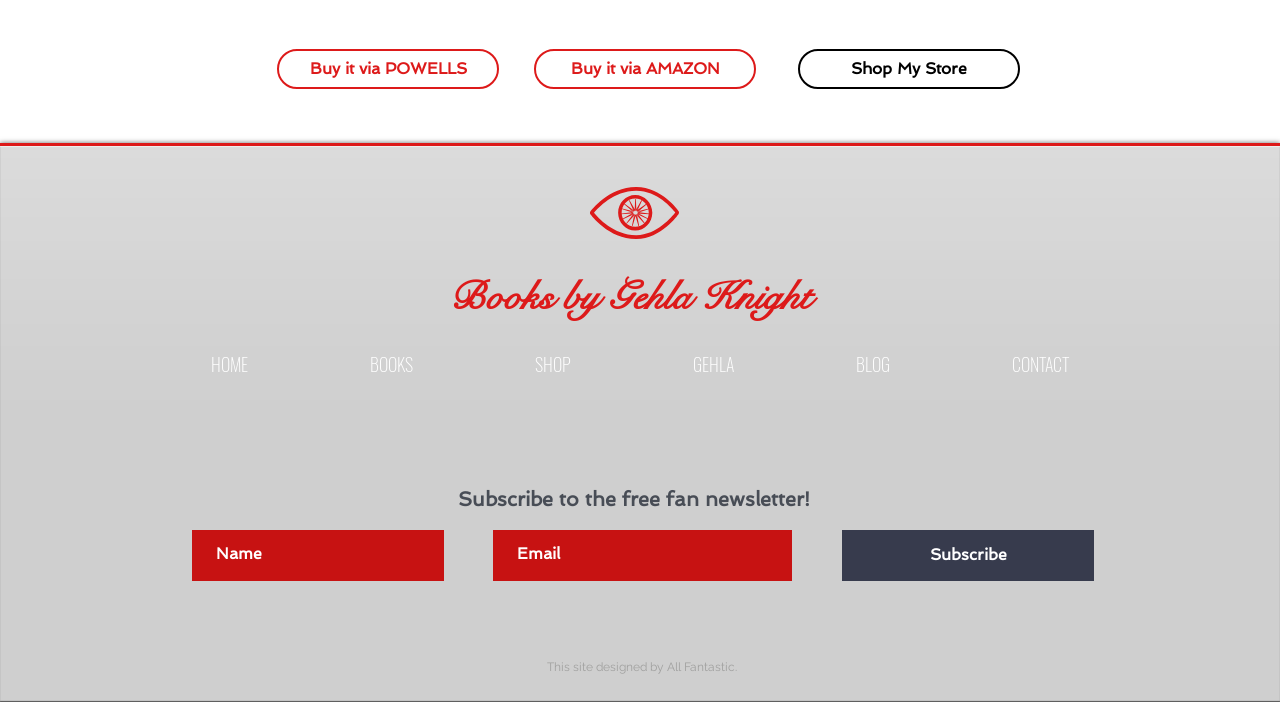Identify the bounding box coordinates for the element that needs to be clicked to fulfill this instruction: "Follow the author on Facebook". Provide the coordinates in the format of four float numbers between 0 and 1: [left, top, right, bottom].

[0.462, 0.583, 0.482, 0.618]